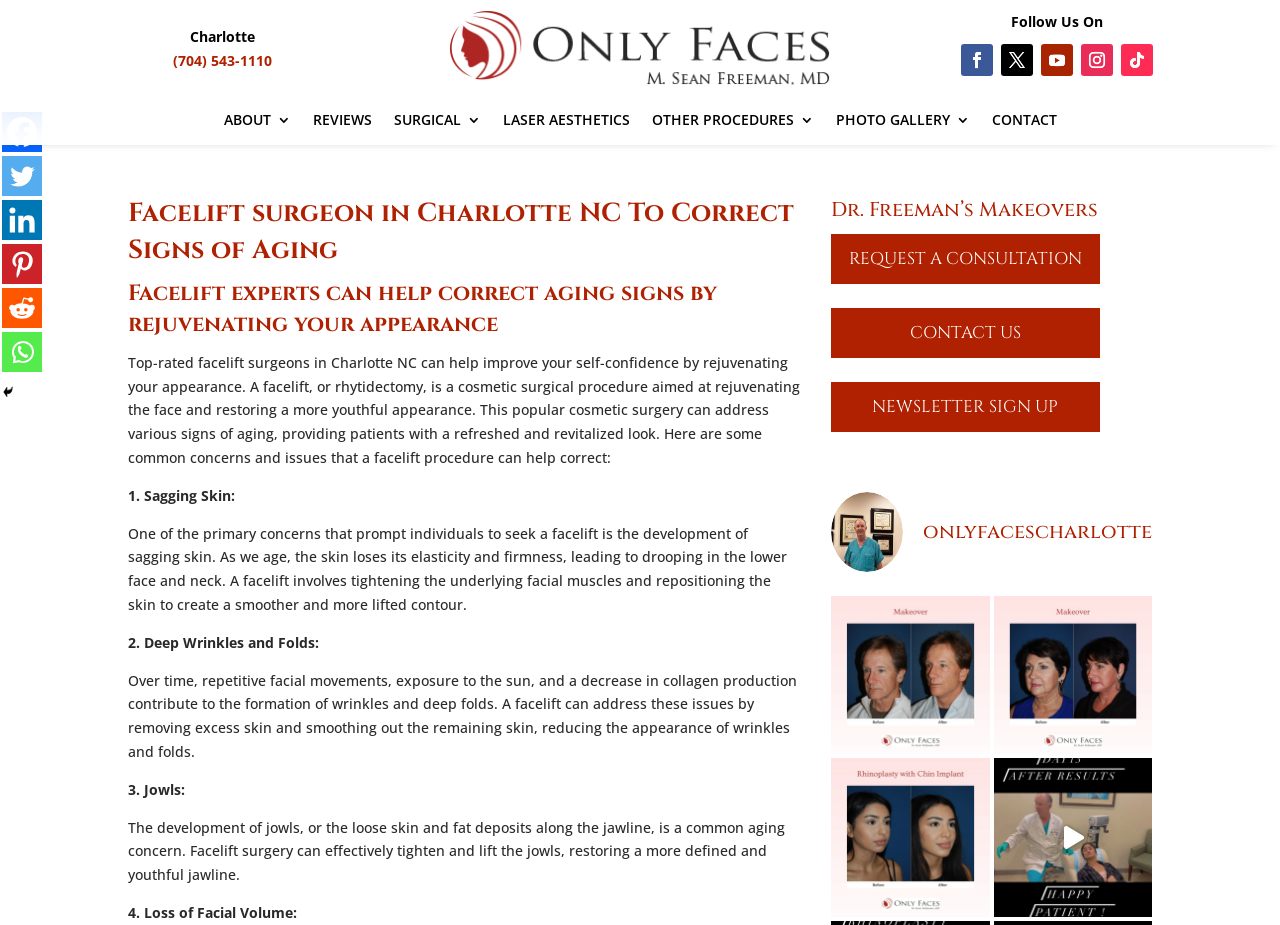Please provide a one-word or short phrase answer to the question:
What is the procedure mentioned in the first photo gallery?

Deep Plane Mini-Tuck